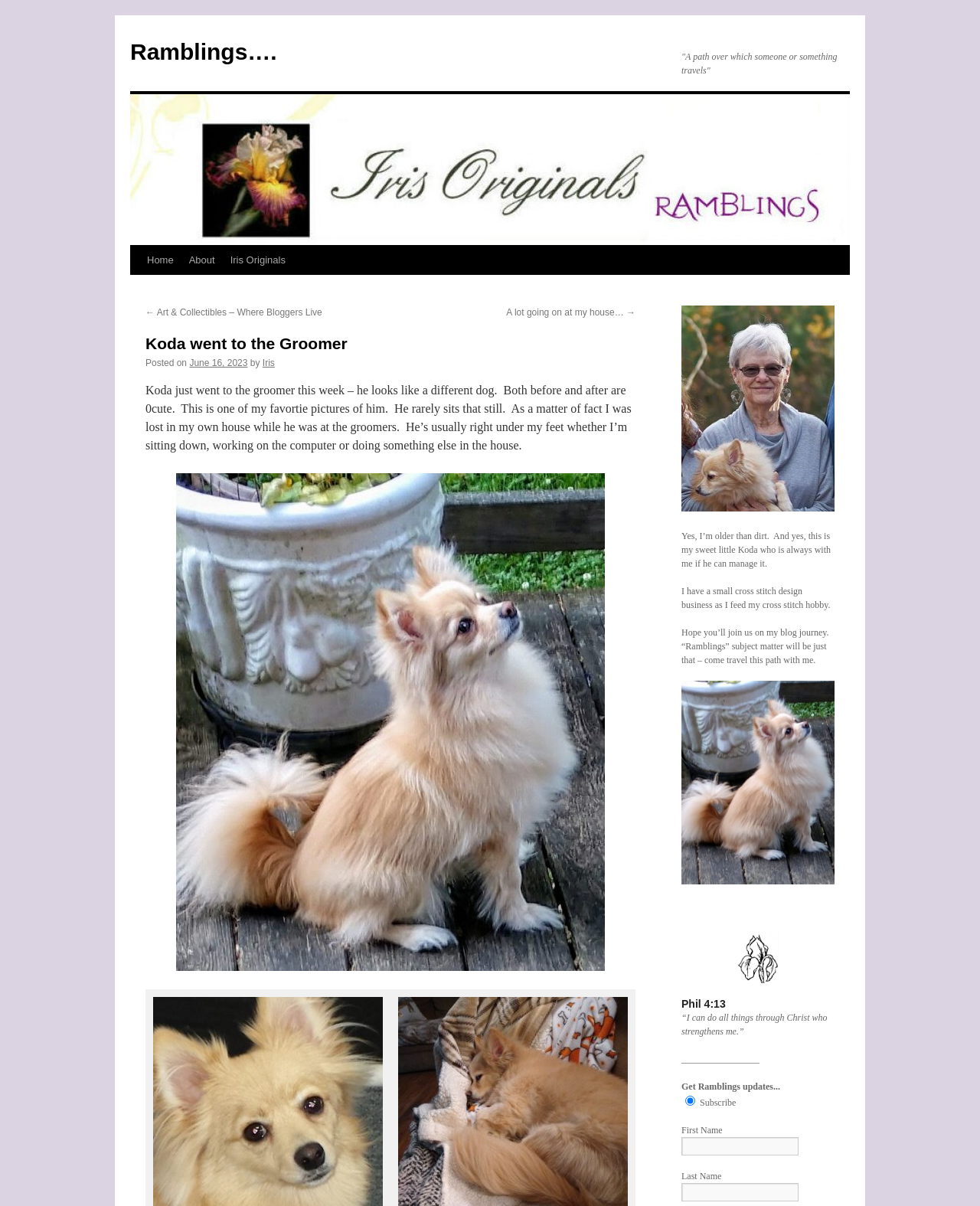Extract the main headline from the webpage and generate its text.

Koda went to the Groomer